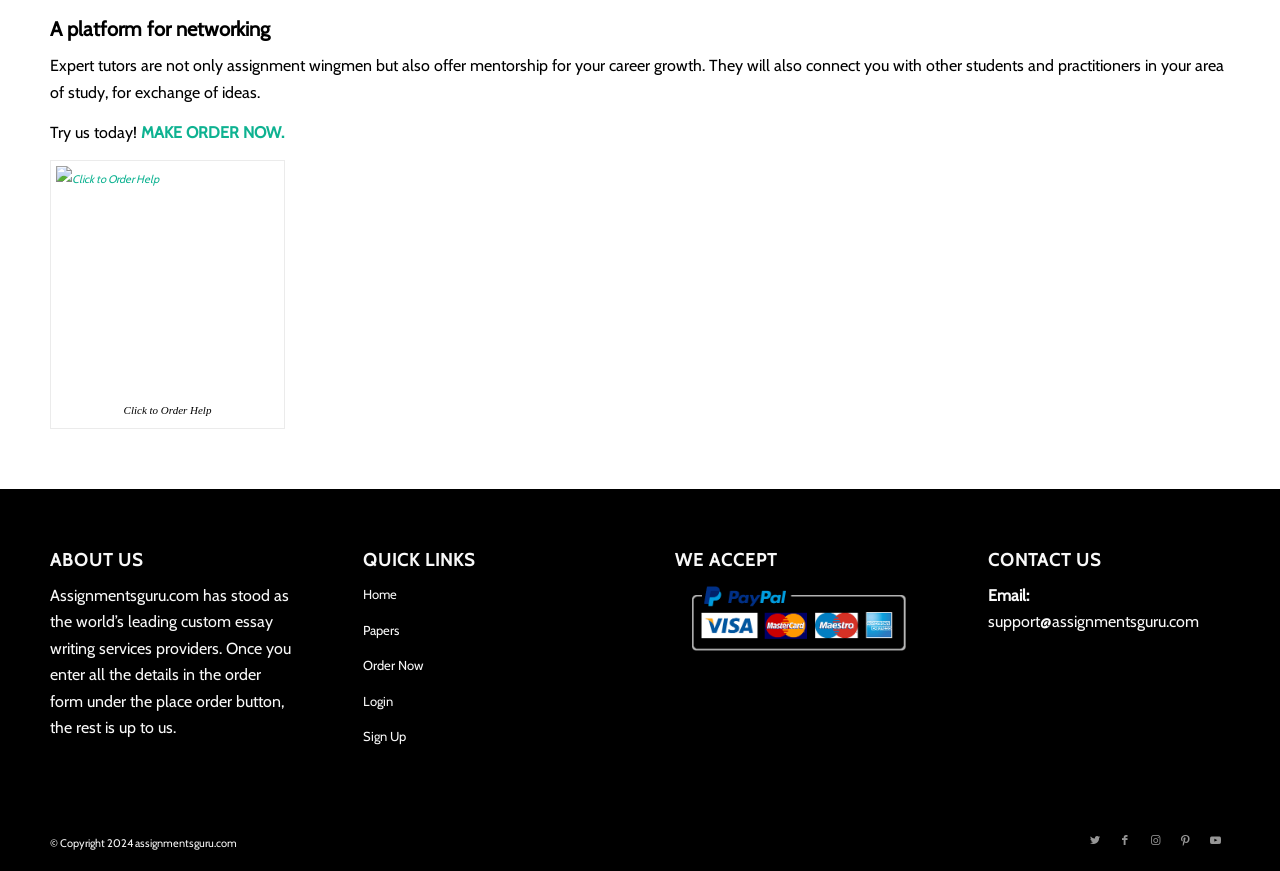Please locate the clickable area by providing the bounding box coordinates to follow this instruction: "Contact us".

[0.772, 0.631, 0.961, 0.654]